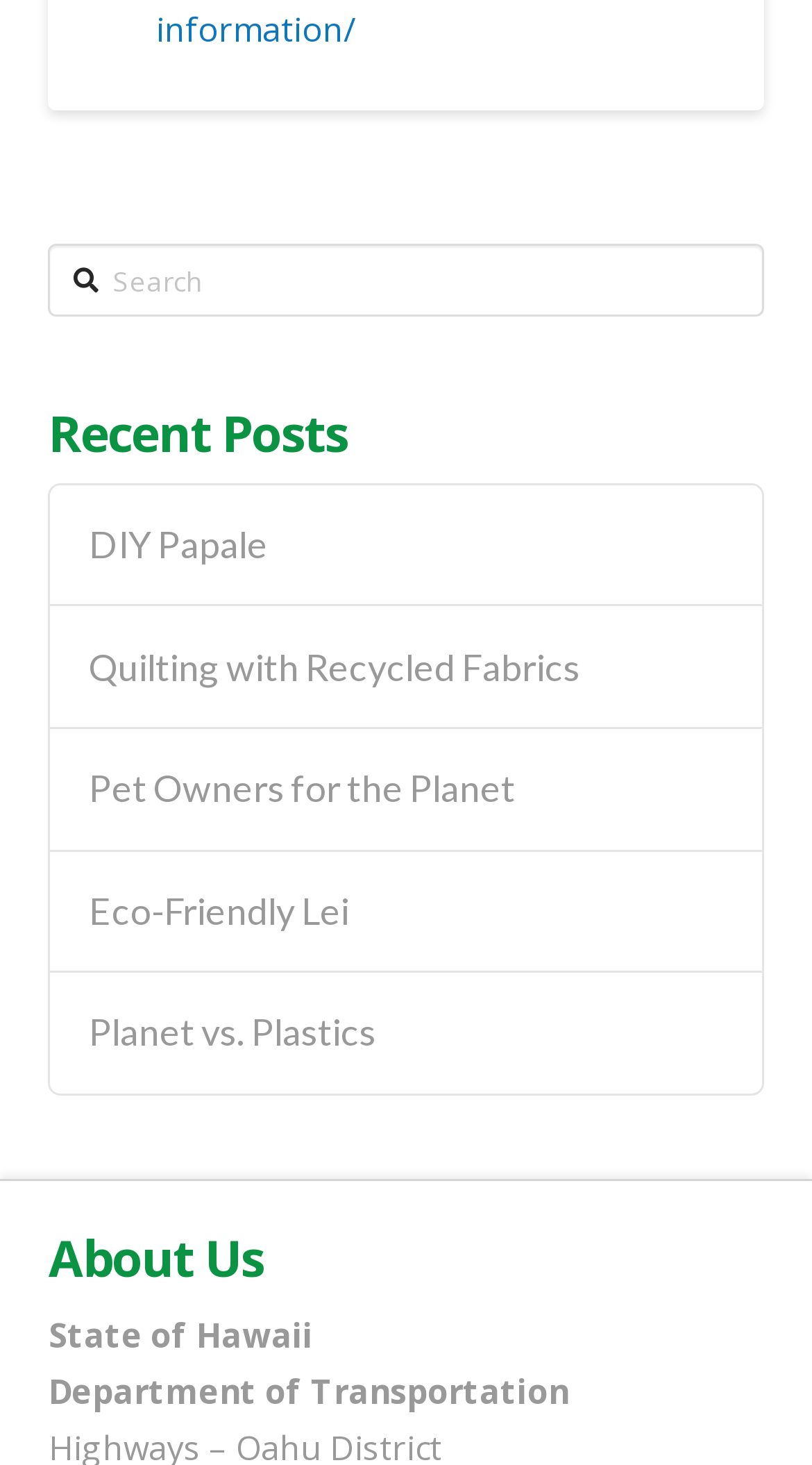Based on the image, please respond to the question with as much detail as possible:
What is the purpose of the textbox at the top?

The textbox at the top of the webpage has a label 'Search' and is likely used for searching the website's content.